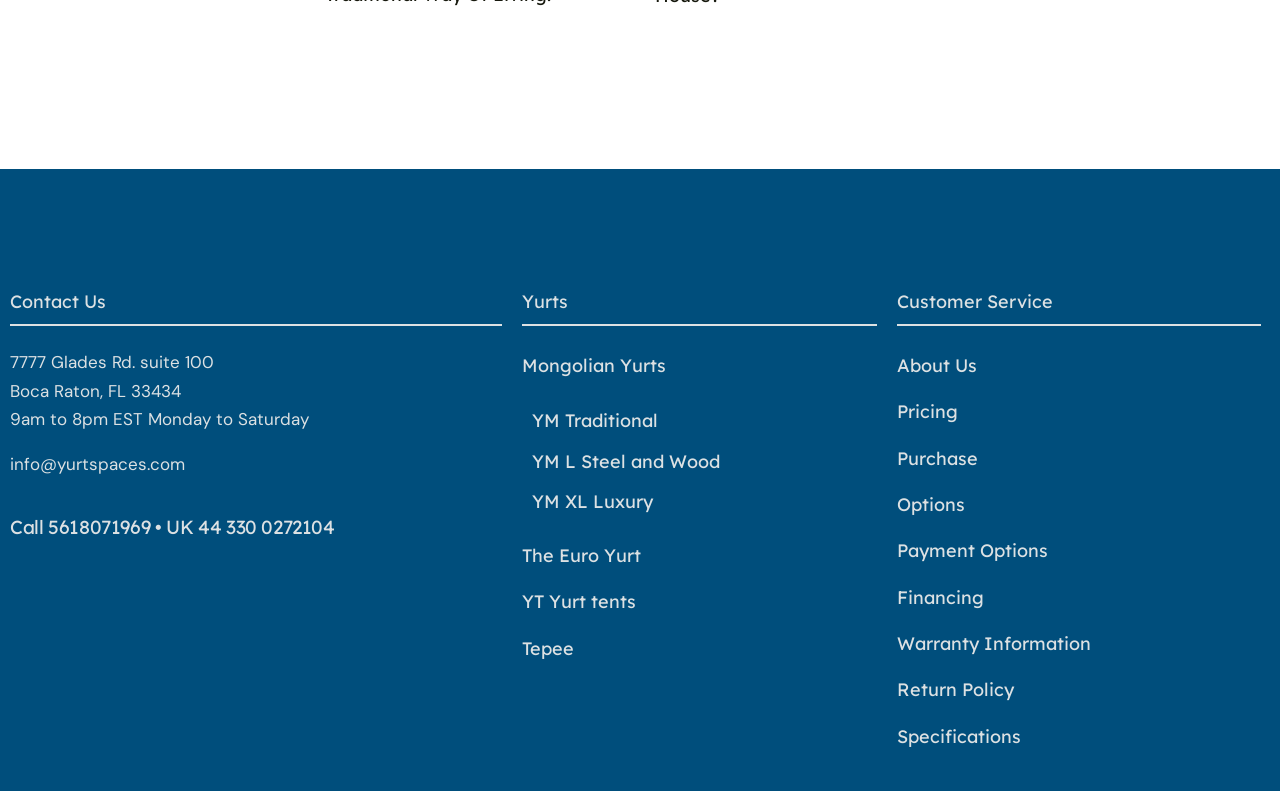Please identify the bounding box coordinates of the clickable region that I should interact with to perform the following instruction: "View recent posts". The coordinates should be expressed as four float numbers between 0 and 1, i.e., [left, top, right, bottom].

None